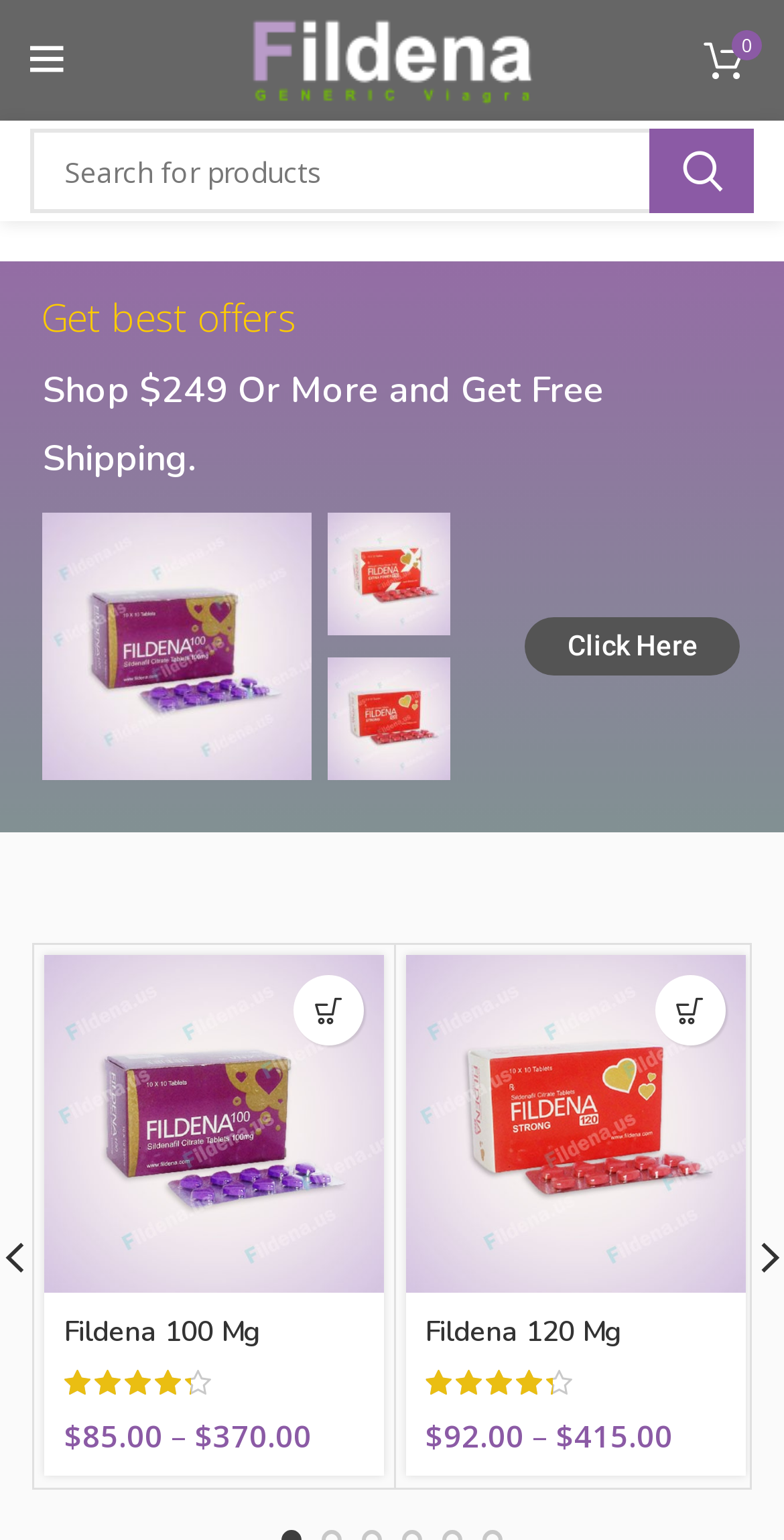Provide a one-word or brief phrase answer to the question:
What is the purpose of this website?

Buy Fildena Tablet online